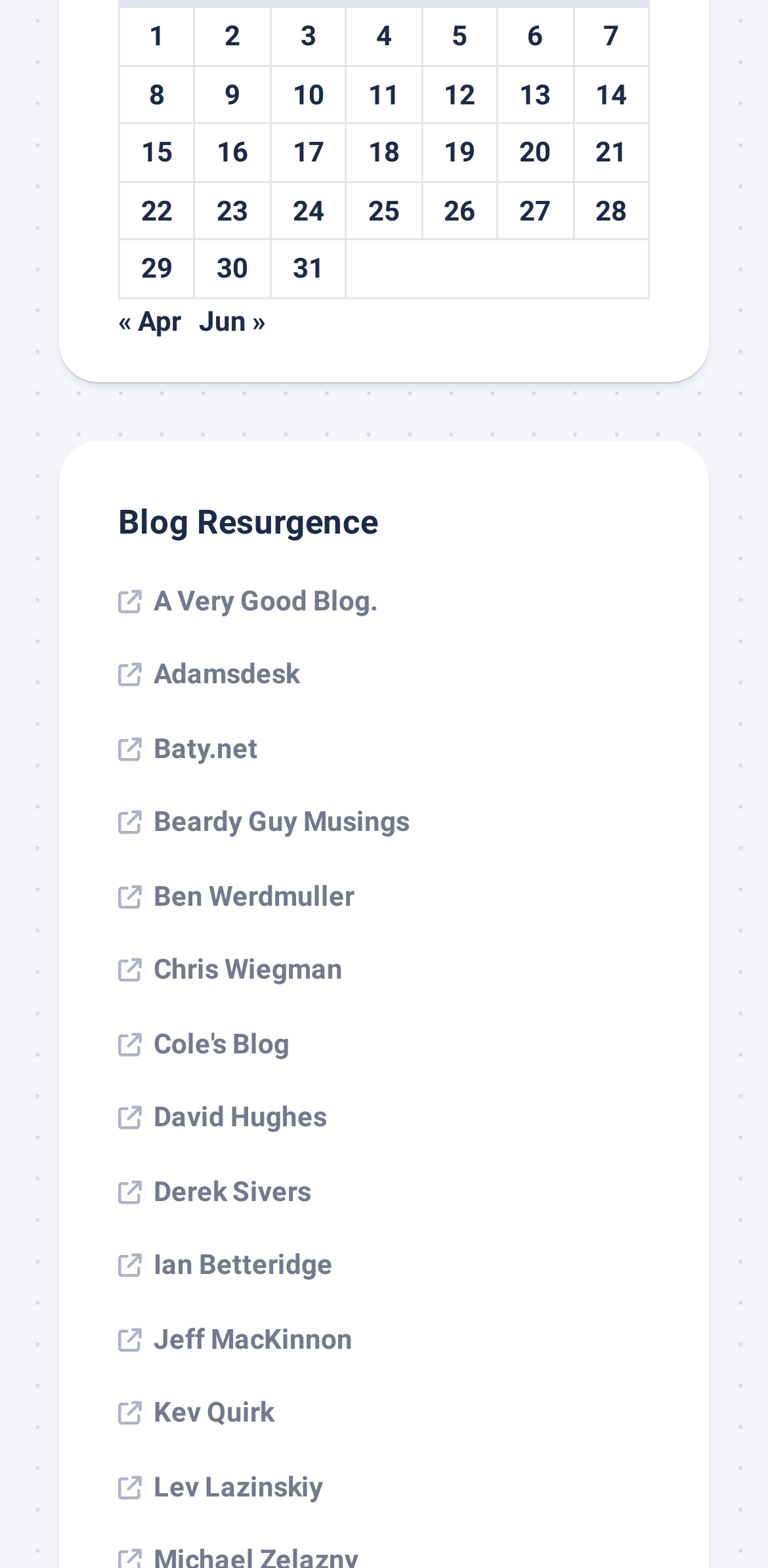How many blogs are listed?
Using the visual information, reply with a single word or short phrase.

8